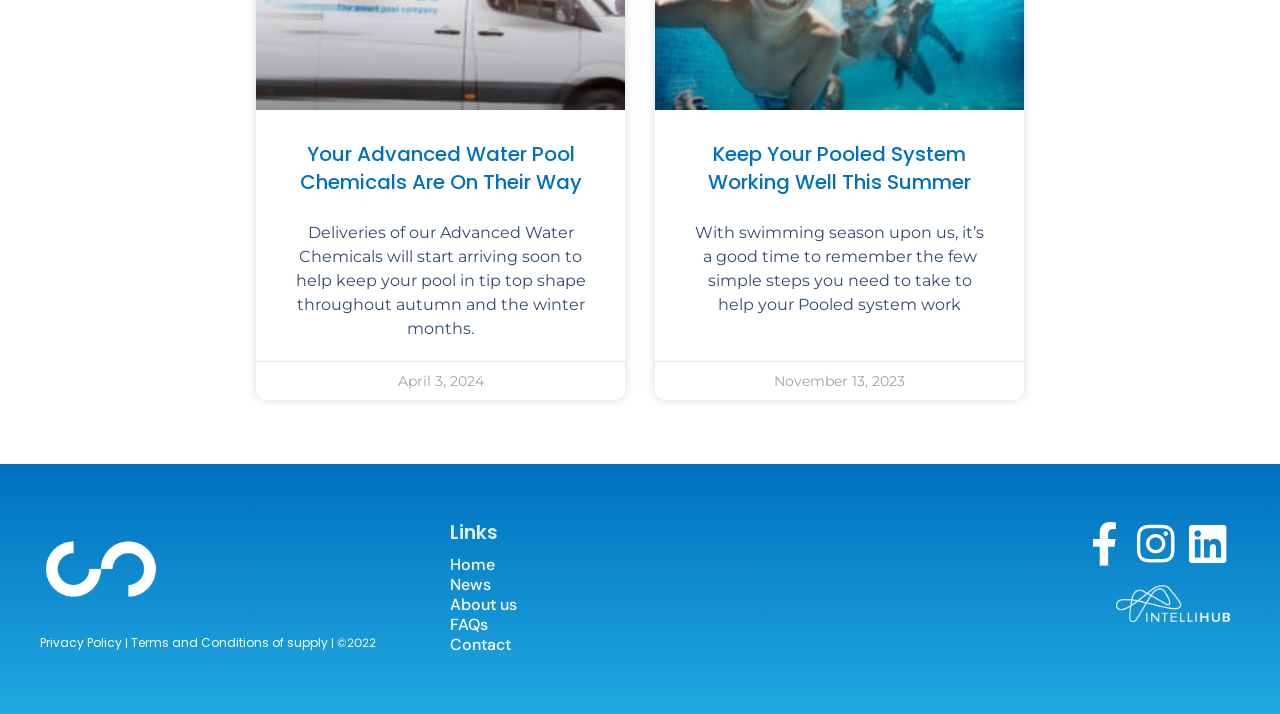Based on the image, please elaborate on the answer to the following question:
What is the purpose of the Advanced Water Chemicals?

The first paragraph mentions that the deliveries of Advanced Water Chemicals will start arriving soon to help keep the pool in tip top shape throughout autumn and the winter months, implying that the purpose of these chemicals is to maintain the pool's condition.